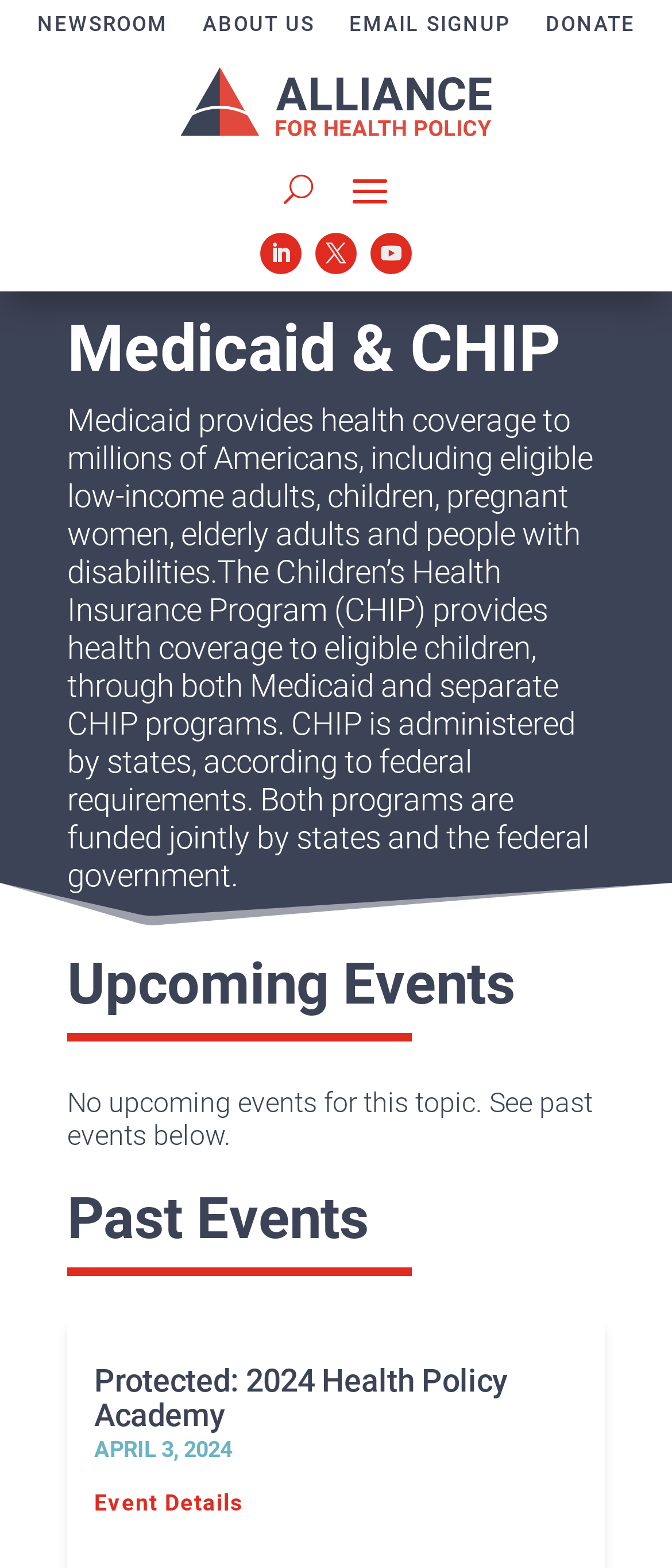Find the bounding box coordinates of the area to click in order to follow the instruction: "view event details".

[0.14, 0.947, 0.363, 0.971]